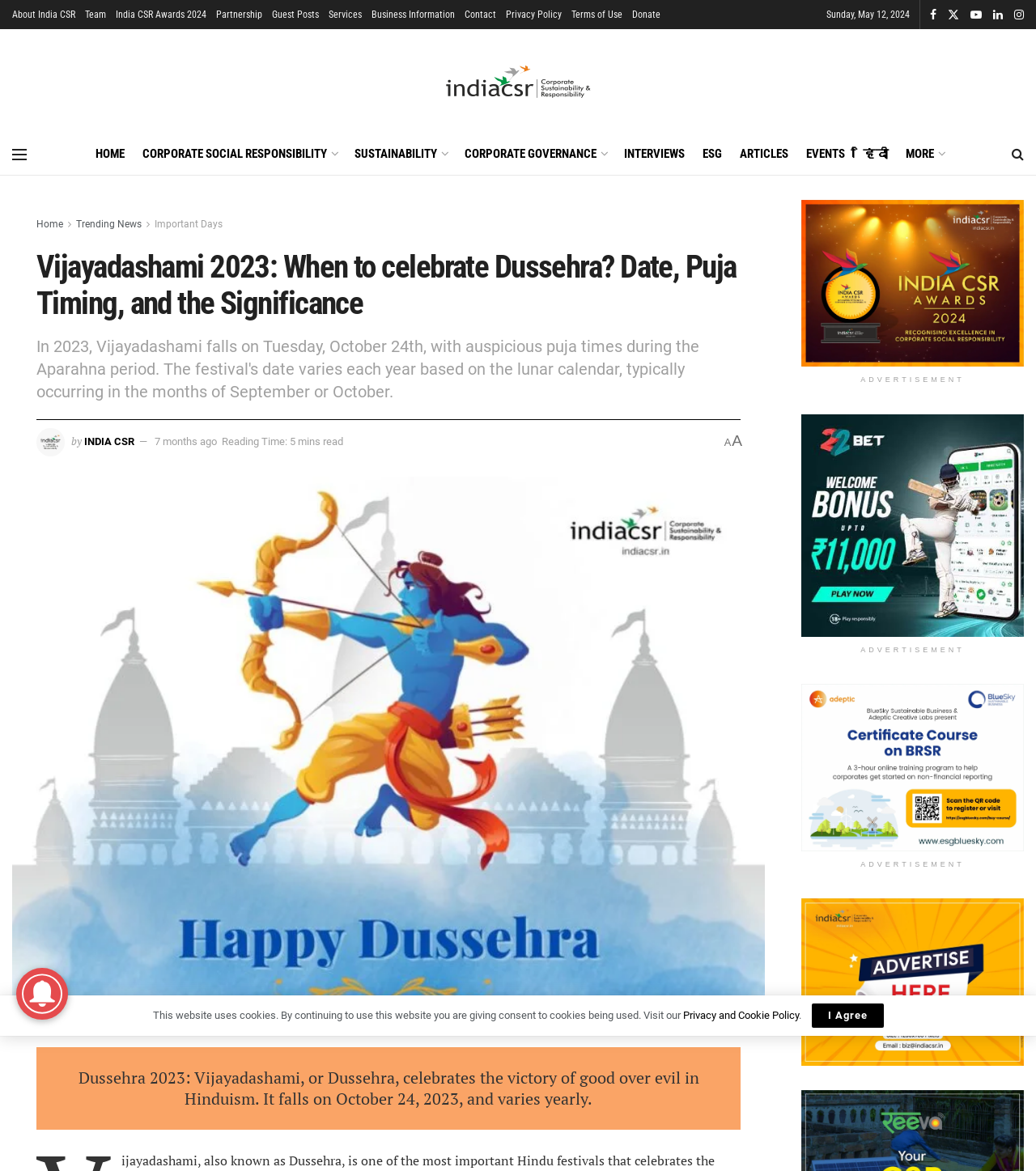What is the date of Vijayadashami in 2023?
Look at the image and respond with a one-word or short phrase answer.

October 24, 2023